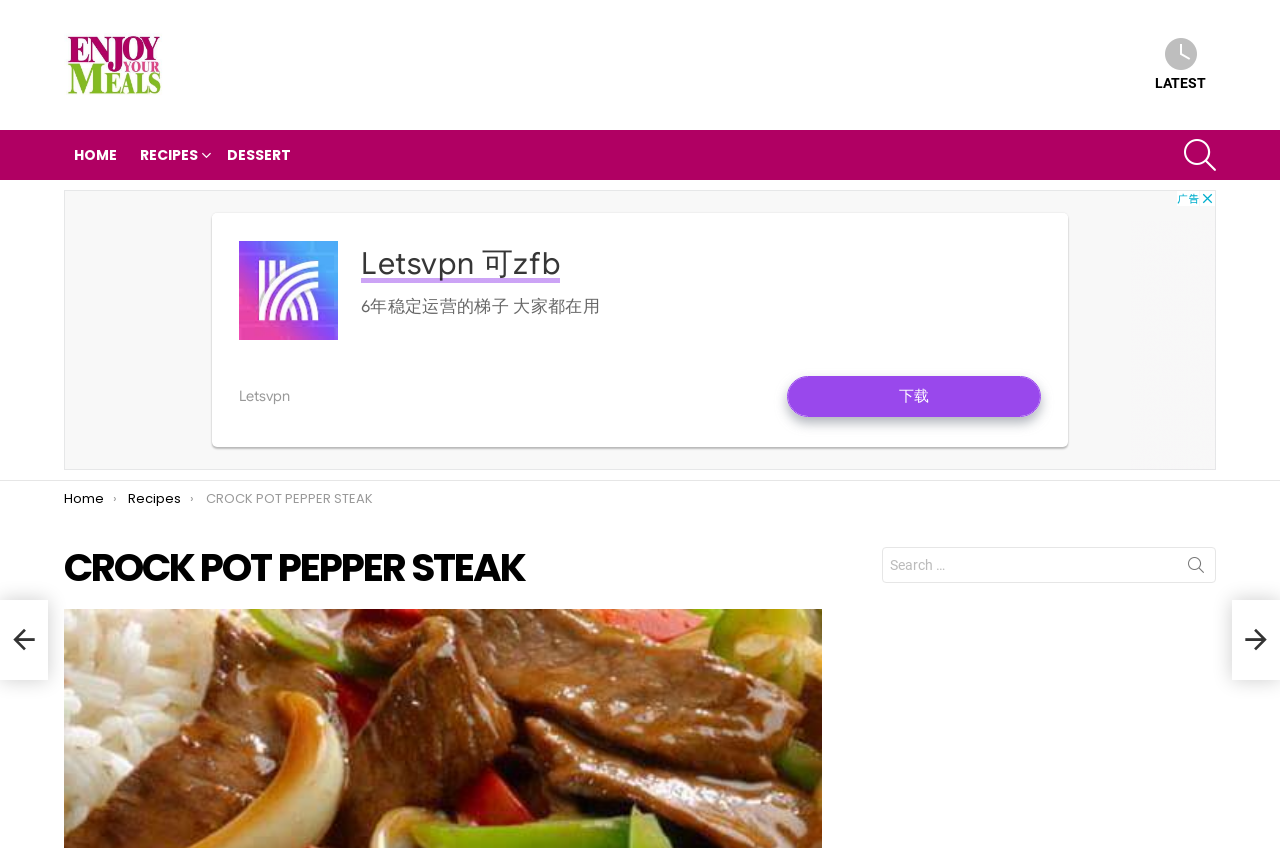Could you locate the bounding box coordinates for the section that should be clicked to accomplish this task: "search for recipes".

[0.925, 0.153, 0.95, 0.212]